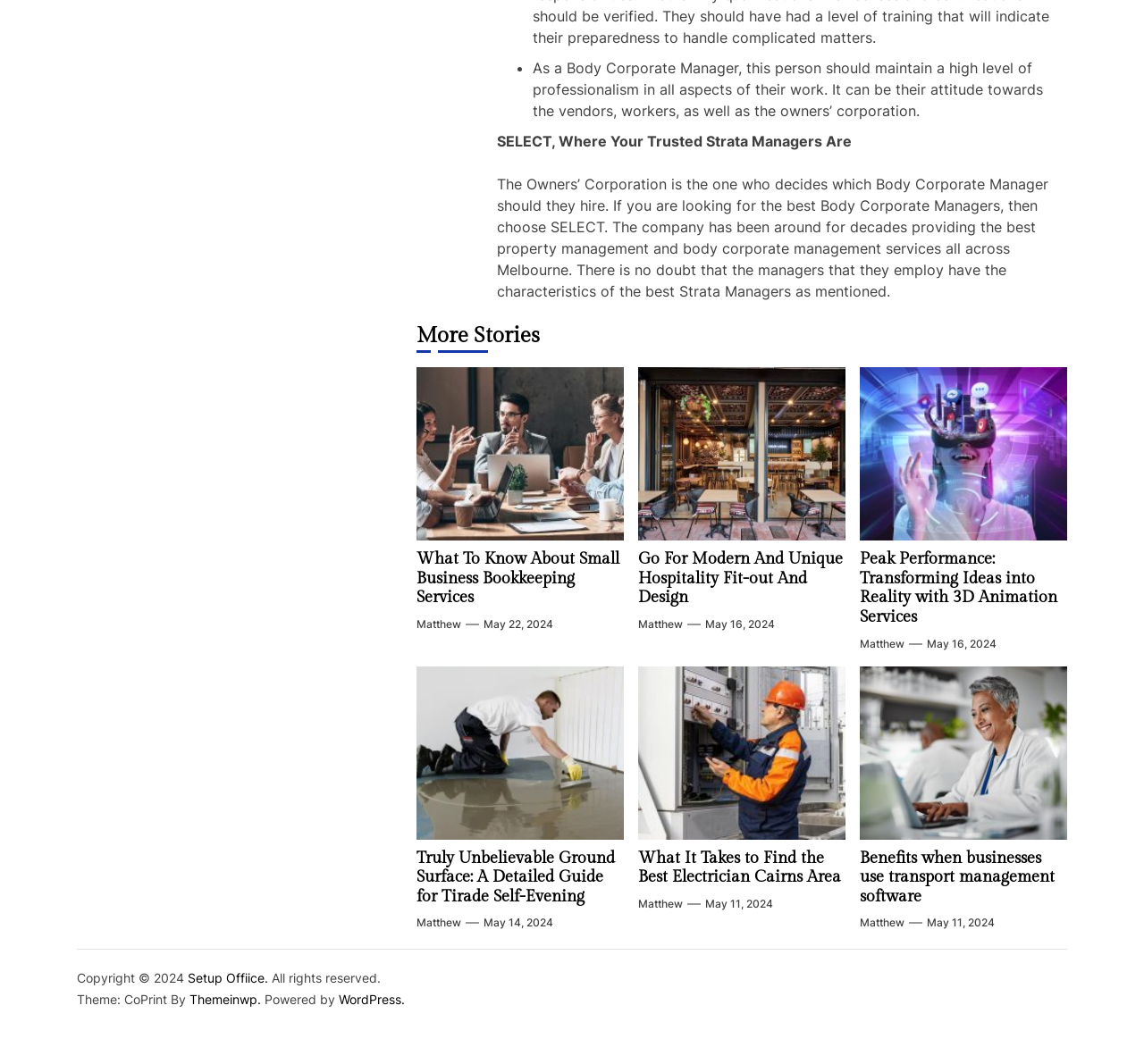Give a one-word or short phrase answer to the question: 
What is the company name mentioned in the webpage?

SELECT